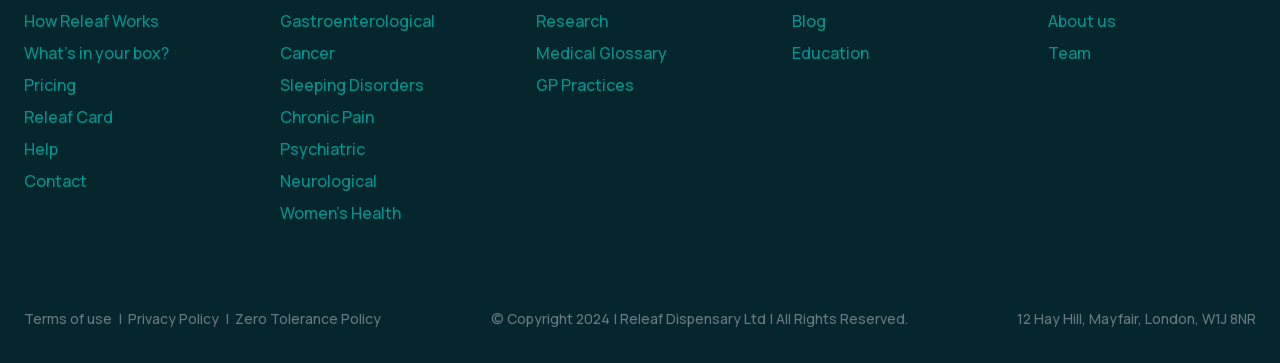What is the main topic of the webpage?
Based on the image, provide a one-word or brief-phrase response.

Releaf Dispensary